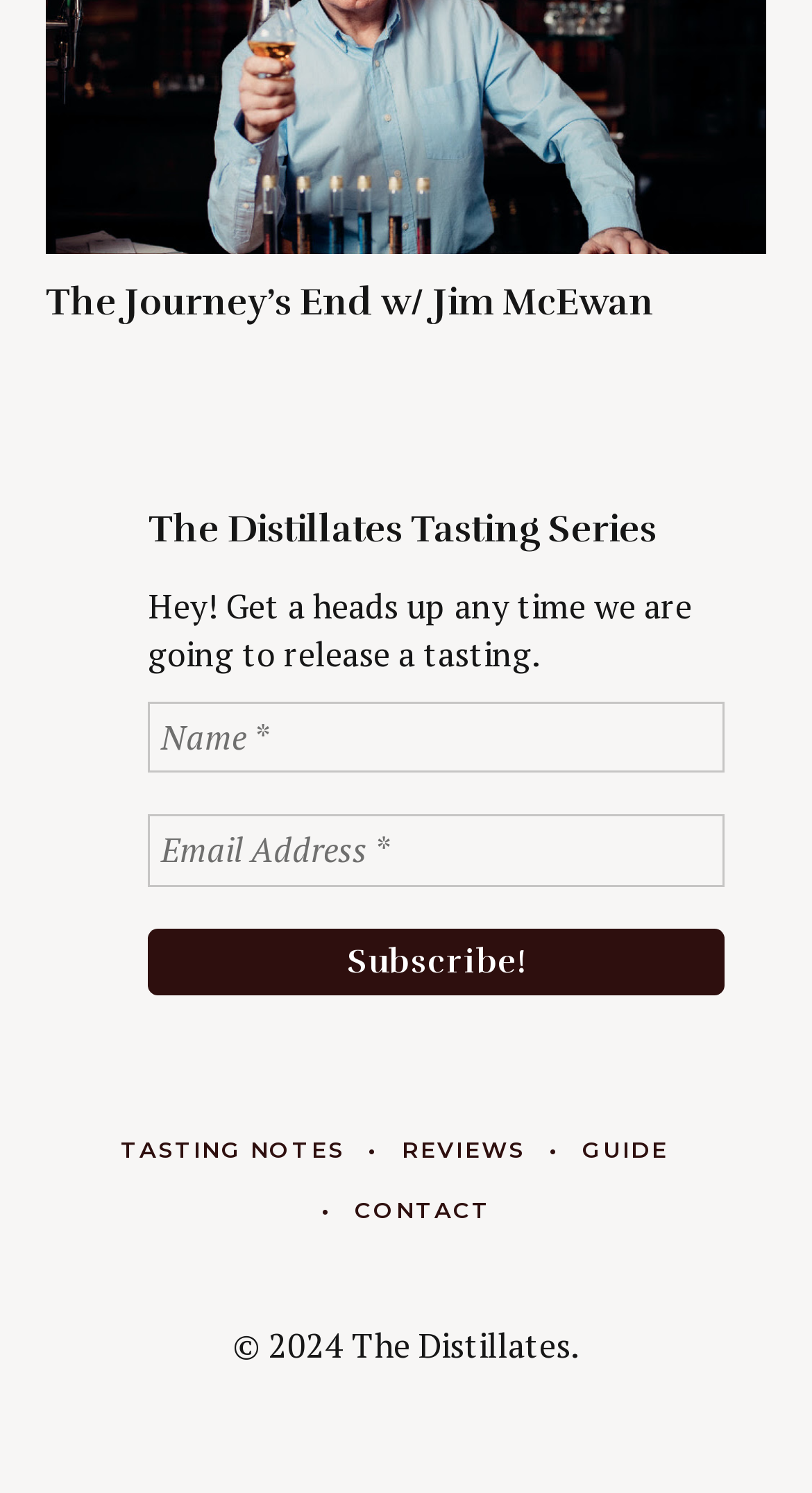What is required to subscribe? Examine the screenshot and reply using just one word or a brief phrase.

Name and Email Address